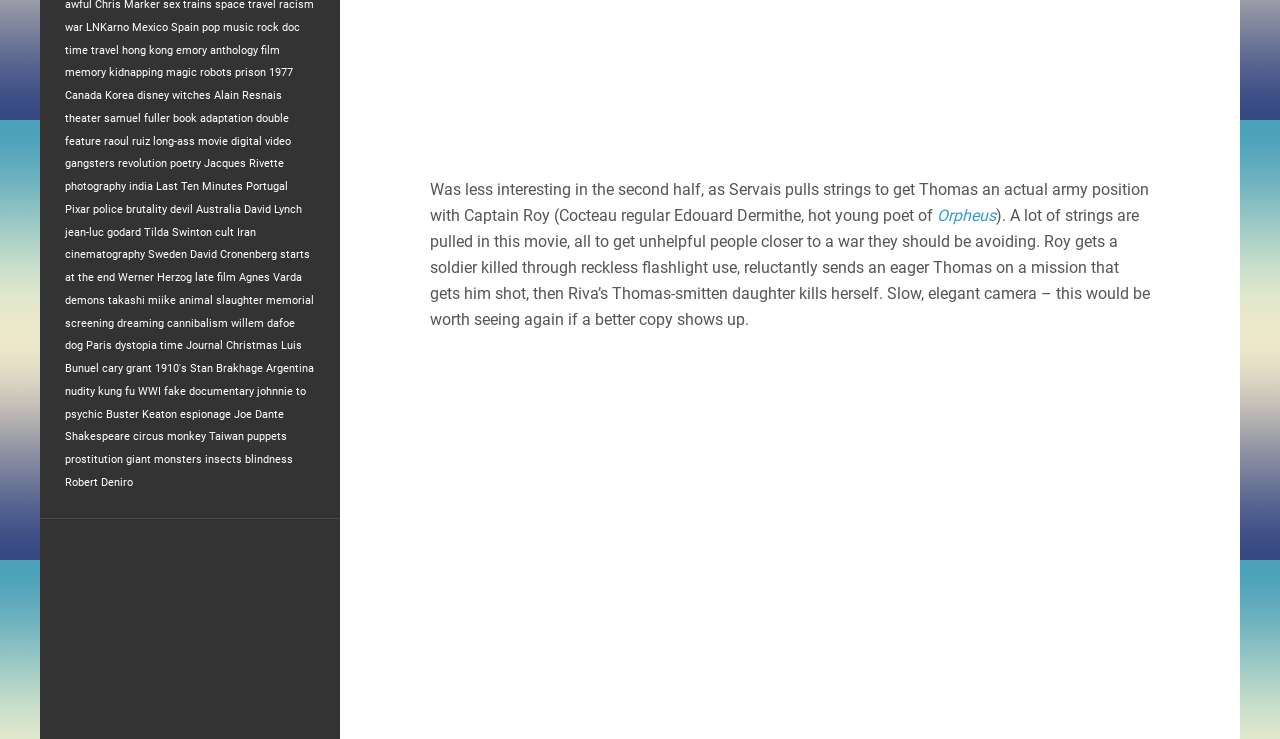How many links are on this webpage?
From the image, provide a succinct answer in one word or a short phrase.

1047